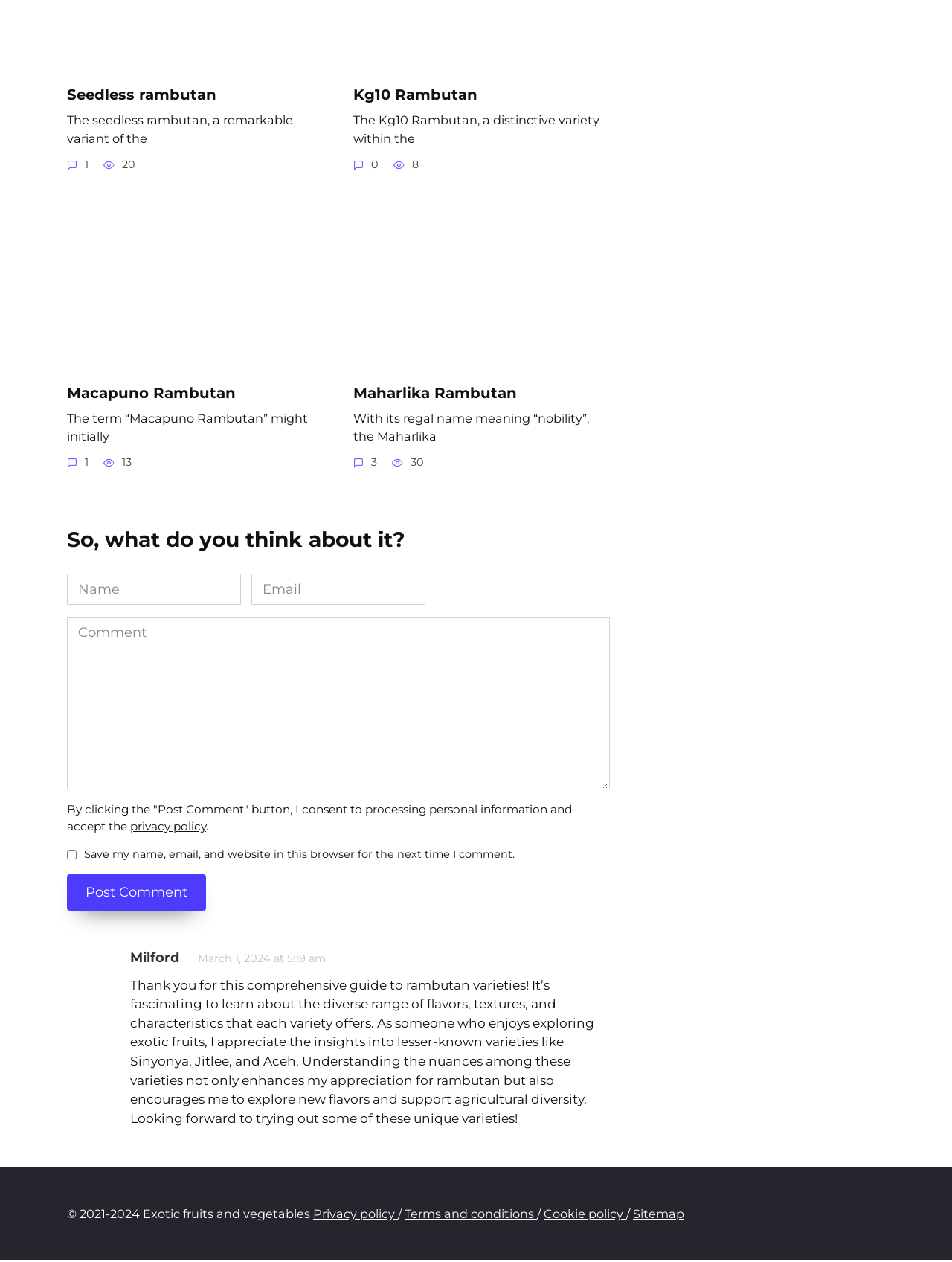Using the information in the image, give a detailed answer to the following question: What is the date of the comment posted by Milford?

I can see that the comment posted by Milford has a timestamp of 'March 1, 2024 at 5:19 am', which indicates the date and time when the comment was posted.